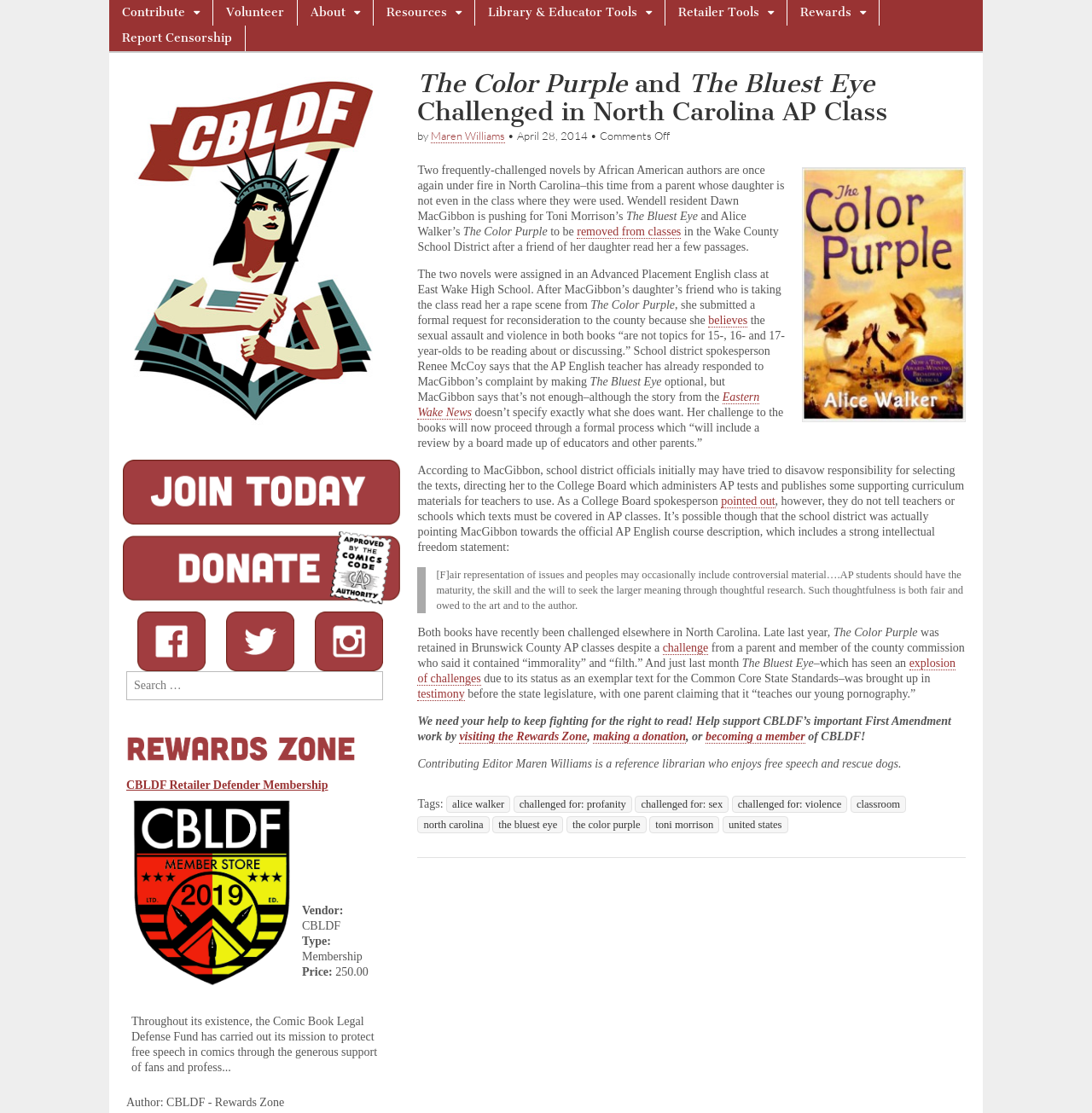Using the information in the image, give a detailed answer to the following question: What is the name of the author of 'The Color Purple'?

The answer can be found in the article content, where it is mentioned that 'Alice Walker’s The Color Purple' is one of the challenged novels.